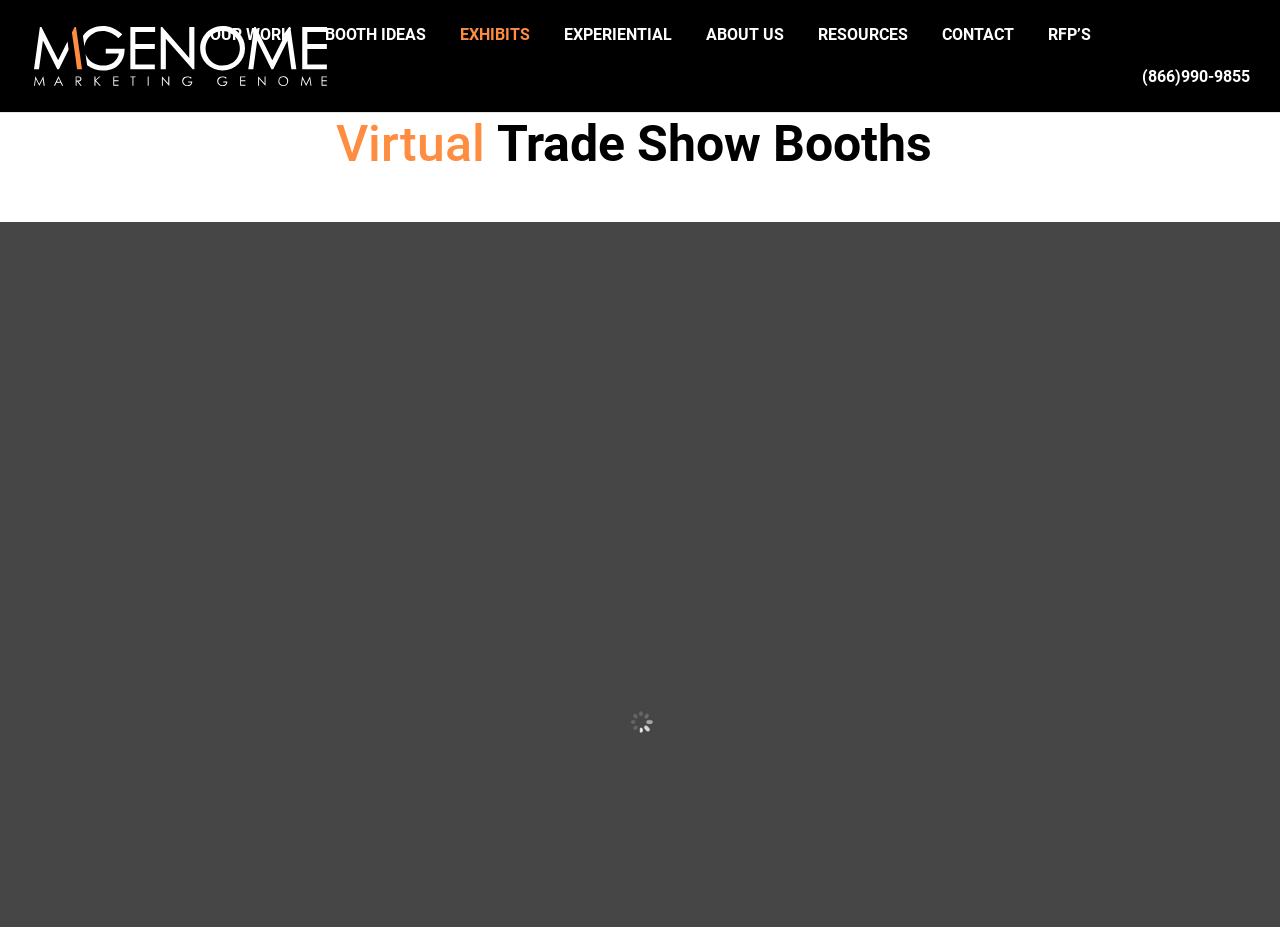Give a one-word or one-phrase response to the question:
What is the company name?

Virtual Trade Show Booths Design Agency